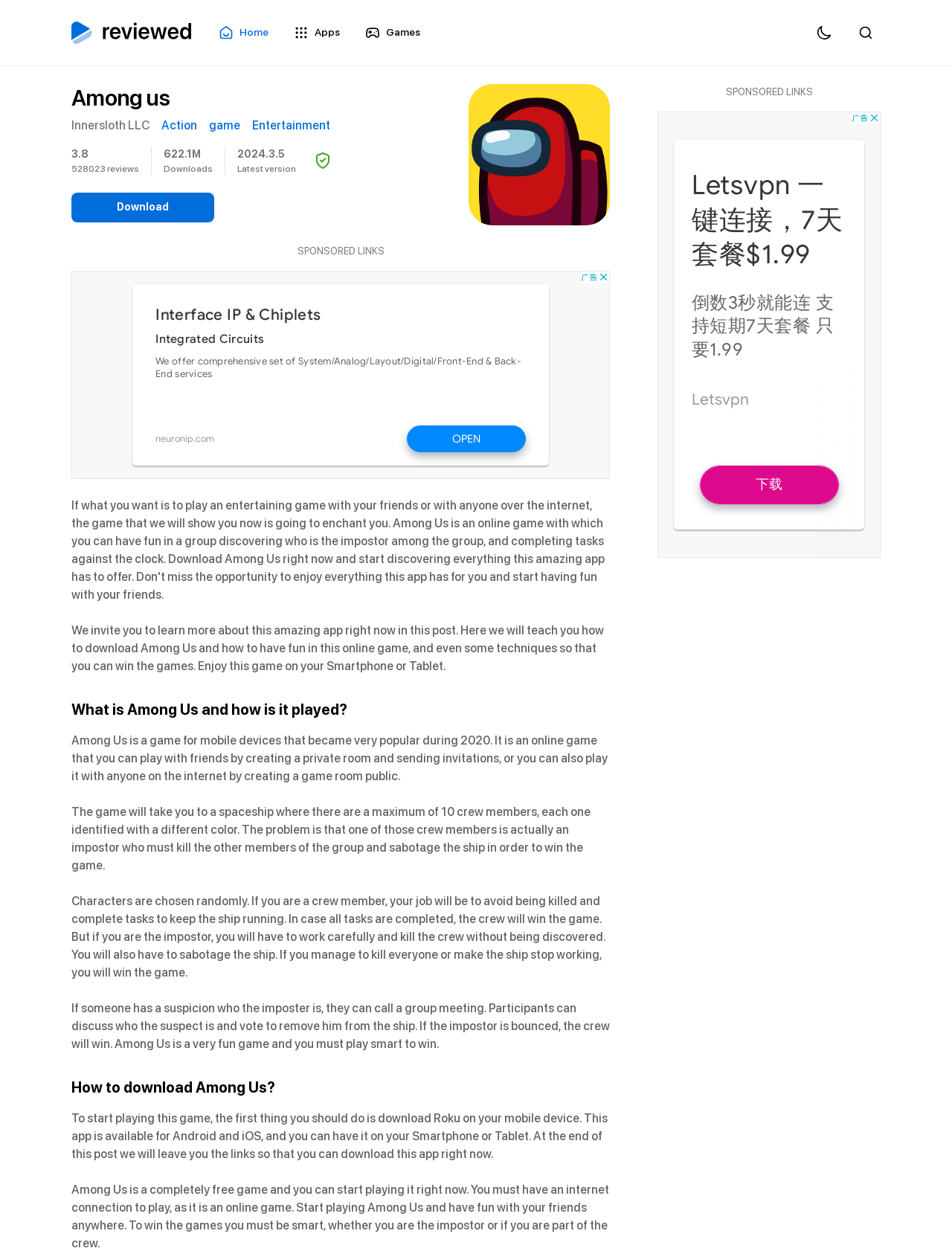Specify the bounding box coordinates of the region I need to click to perform the following instruction: "Click the 'Light/Dark' button". The coordinates must be four float numbers in the range of 0 to 1, i.e., [left, top, right, bottom].

[0.894, 0.014, 0.925, 0.038]